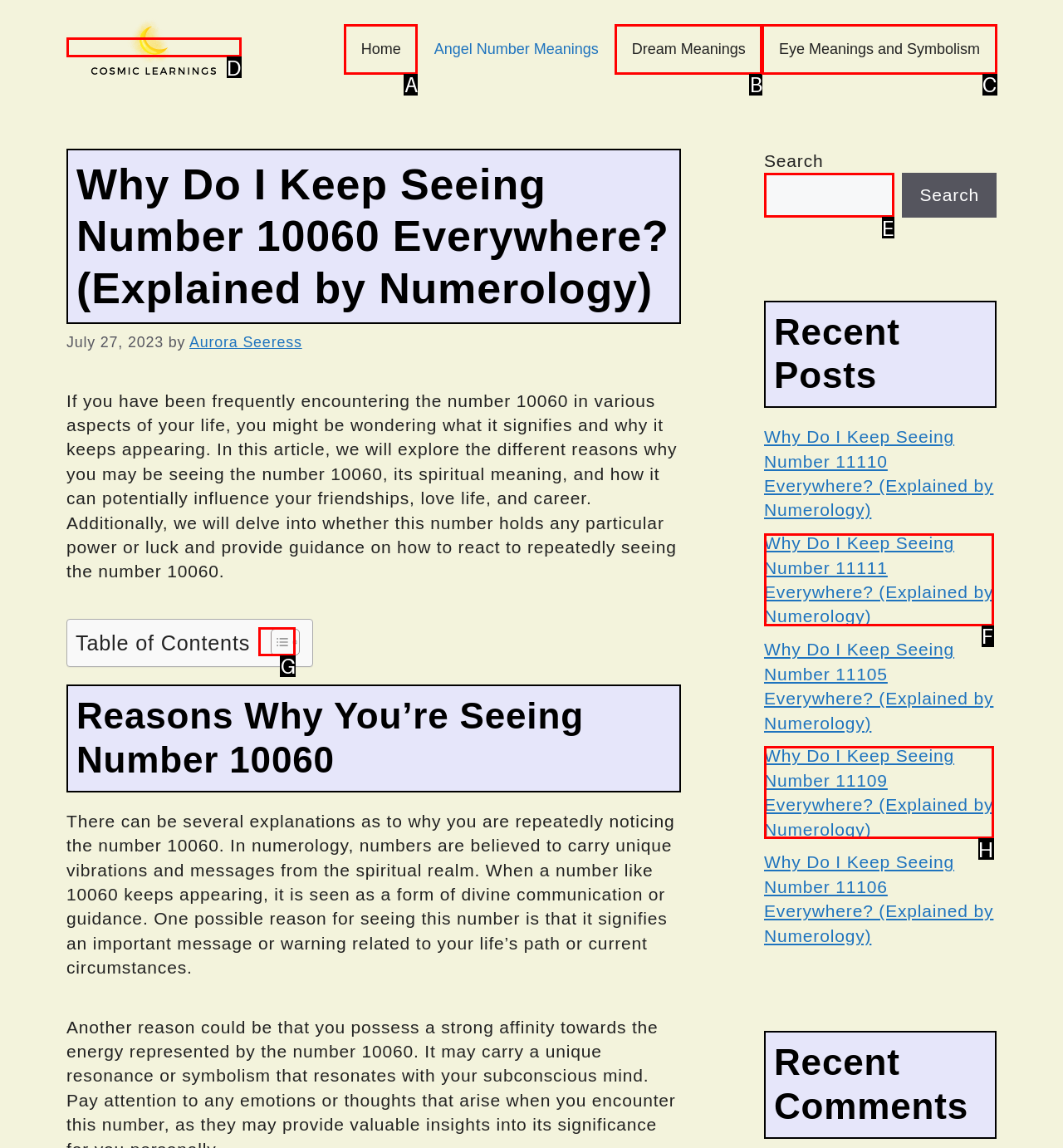Determine the letter of the element to click to accomplish this task: Toggle the table of content. Respond with the letter.

G